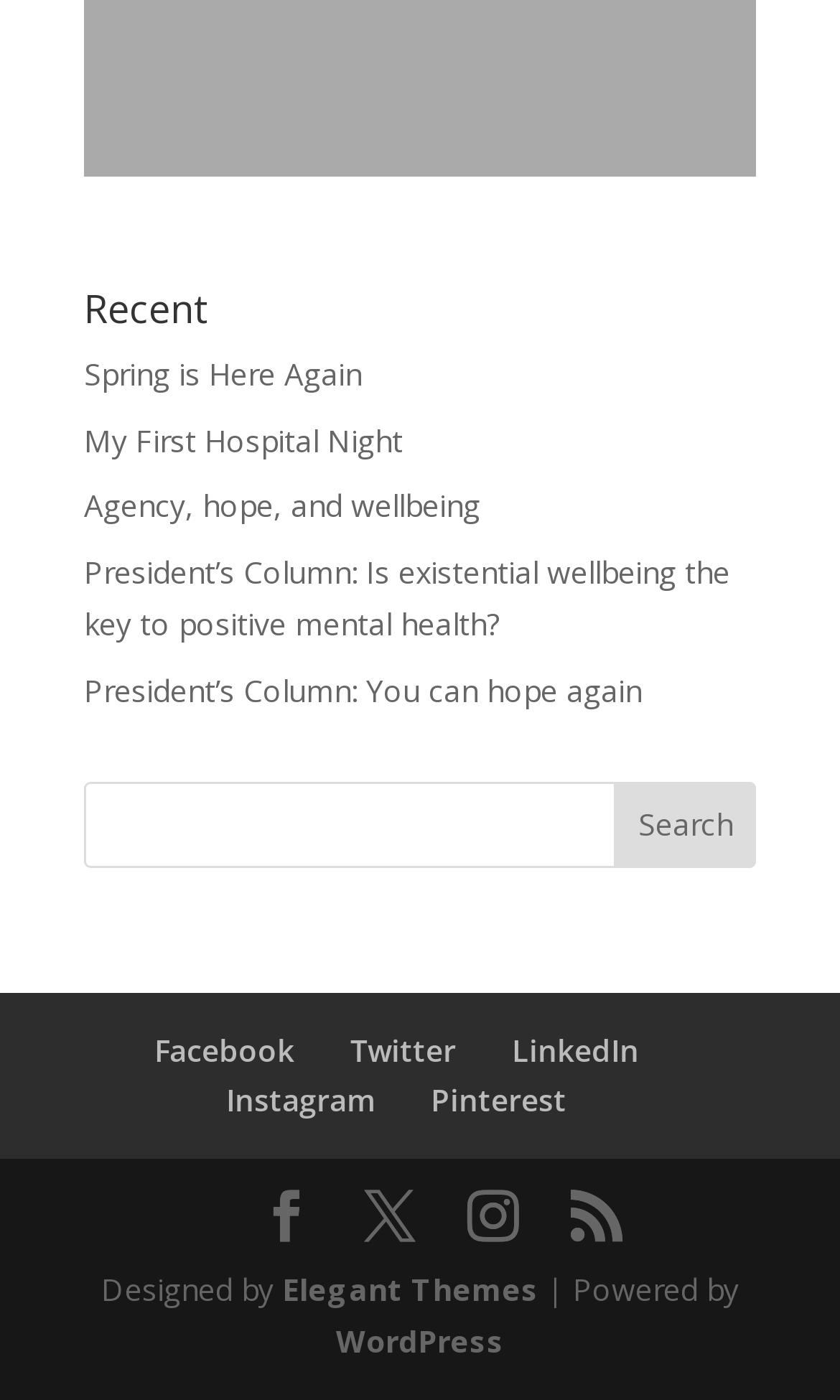How many social media links are there?
Answer the question with a detailed and thorough explanation.

I counted the number of social media links at the bottom of the webpage, which are 'Facebook', 'Twitter', 'LinkedIn', 'Instagram', and 'Pinterest'.